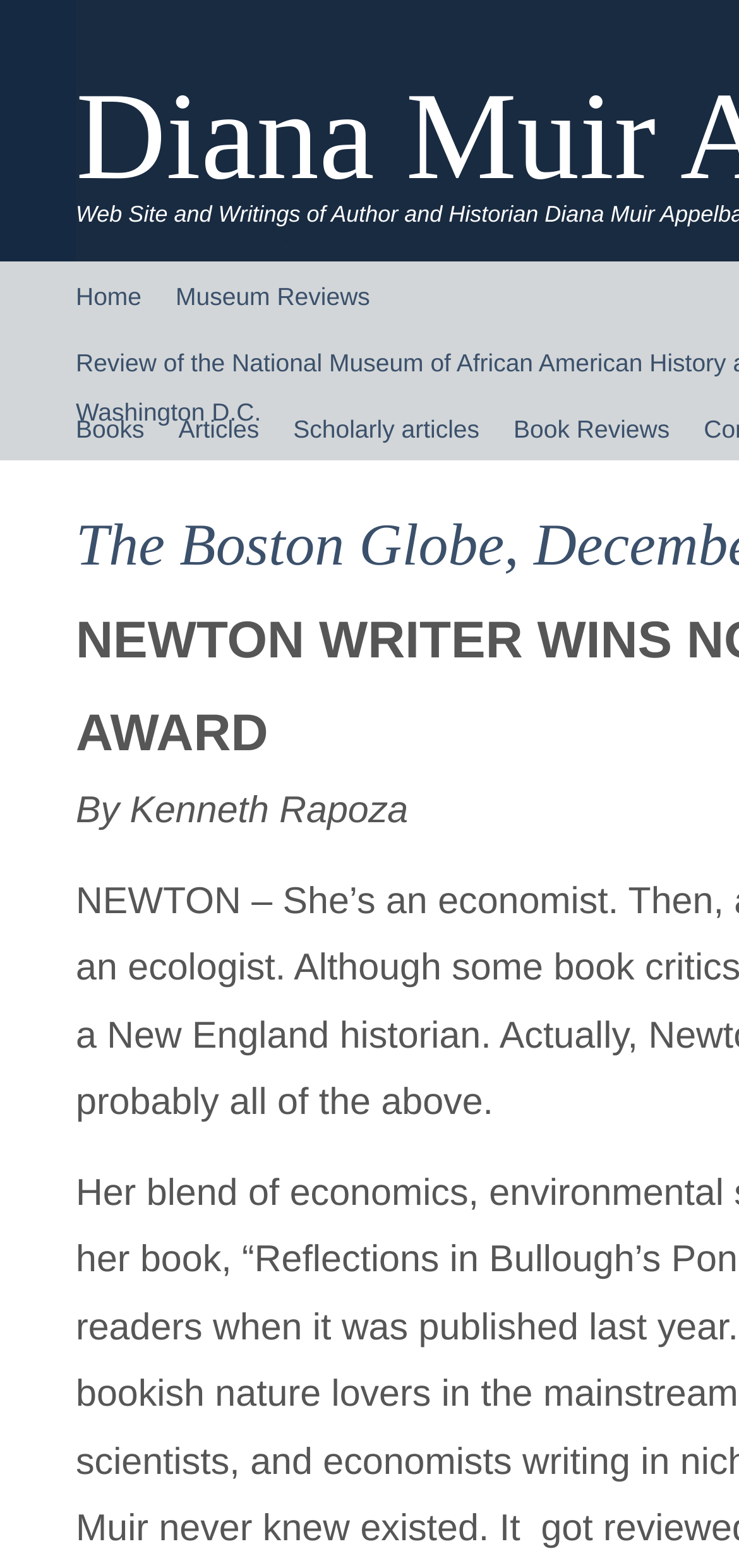Is the author's name located at the top of the webpage?
Based on the image, give a one-word or short phrase answer.

No